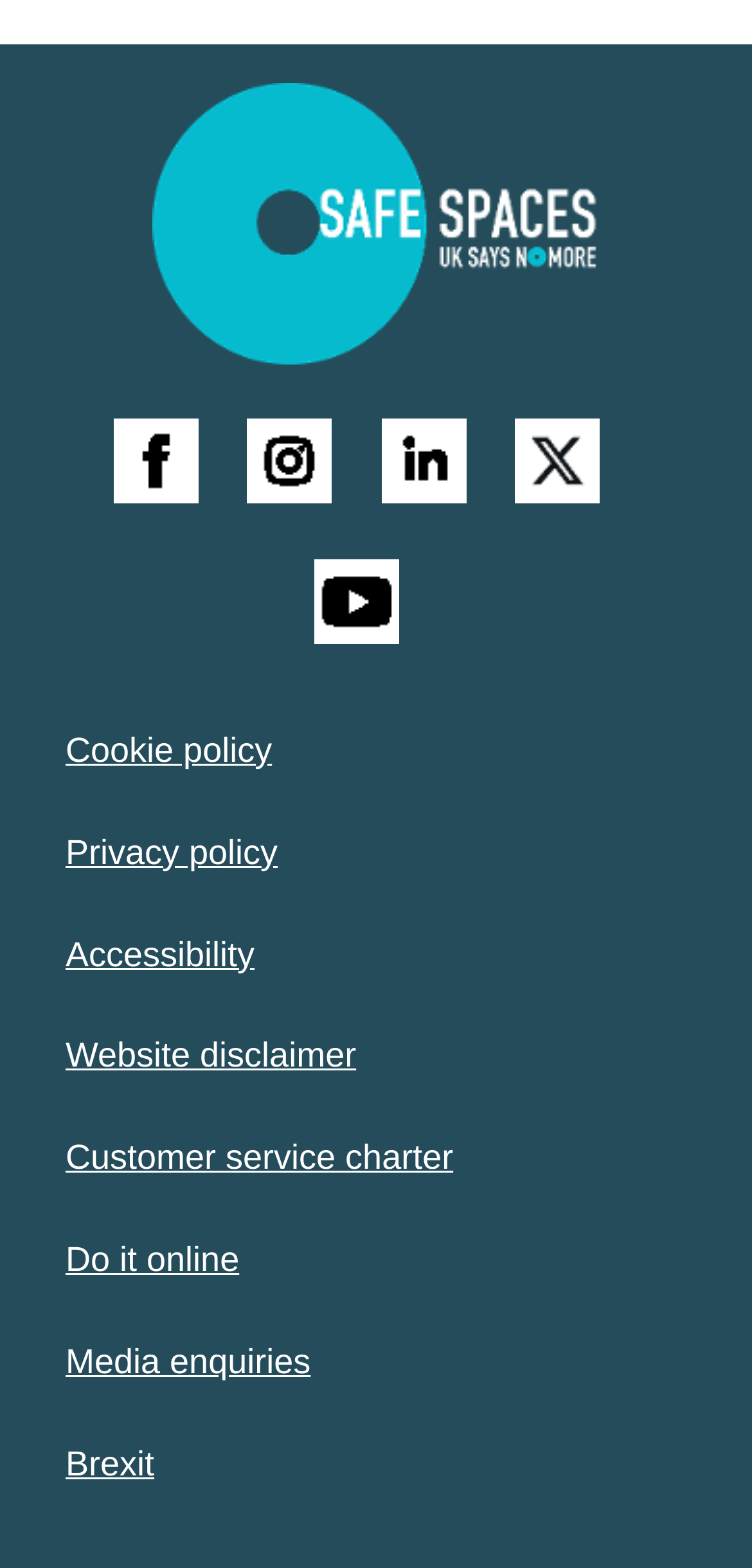Please locate the bounding box coordinates of the element that should be clicked to achieve the given instruction: "Read the cookie policy".

[0.087, 0.446, 0.362, 0.511]